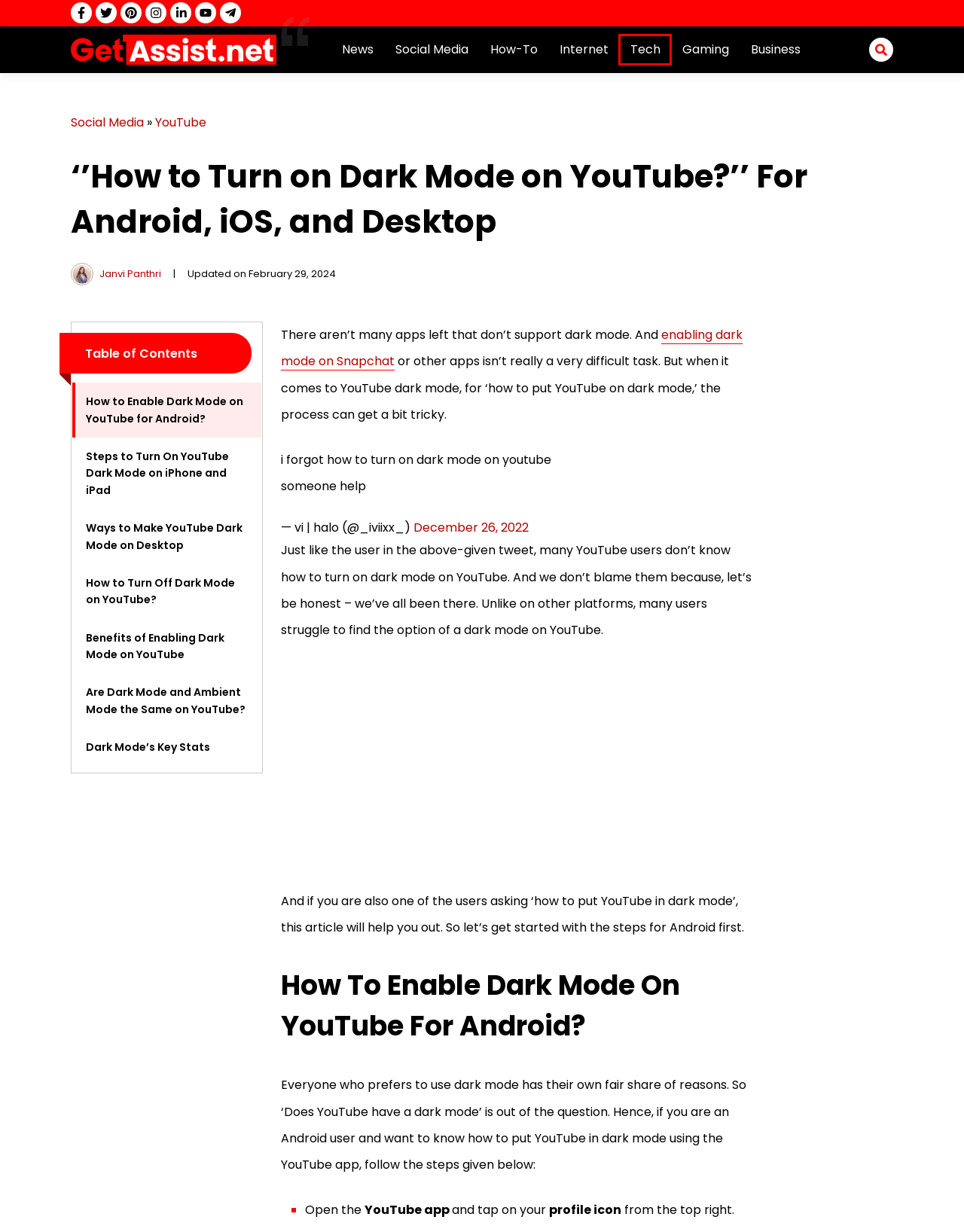Given a screenshot of a webpage featuring a red bounding box, identify the best matching webpage description for the new page after the element within the red box is clicked. Here are the options:
A. Social Media Archives
B. How-To Archives
C. Business Archives
D. Get Assistance with Your technical Products and Accounts
E. Tech Archives
F. Janvi - Senior Writer & Editor at Getassist
G. How to Get/Enable Dark Mode on Snapchat on Android/iPhone
H. Internet Archives

E